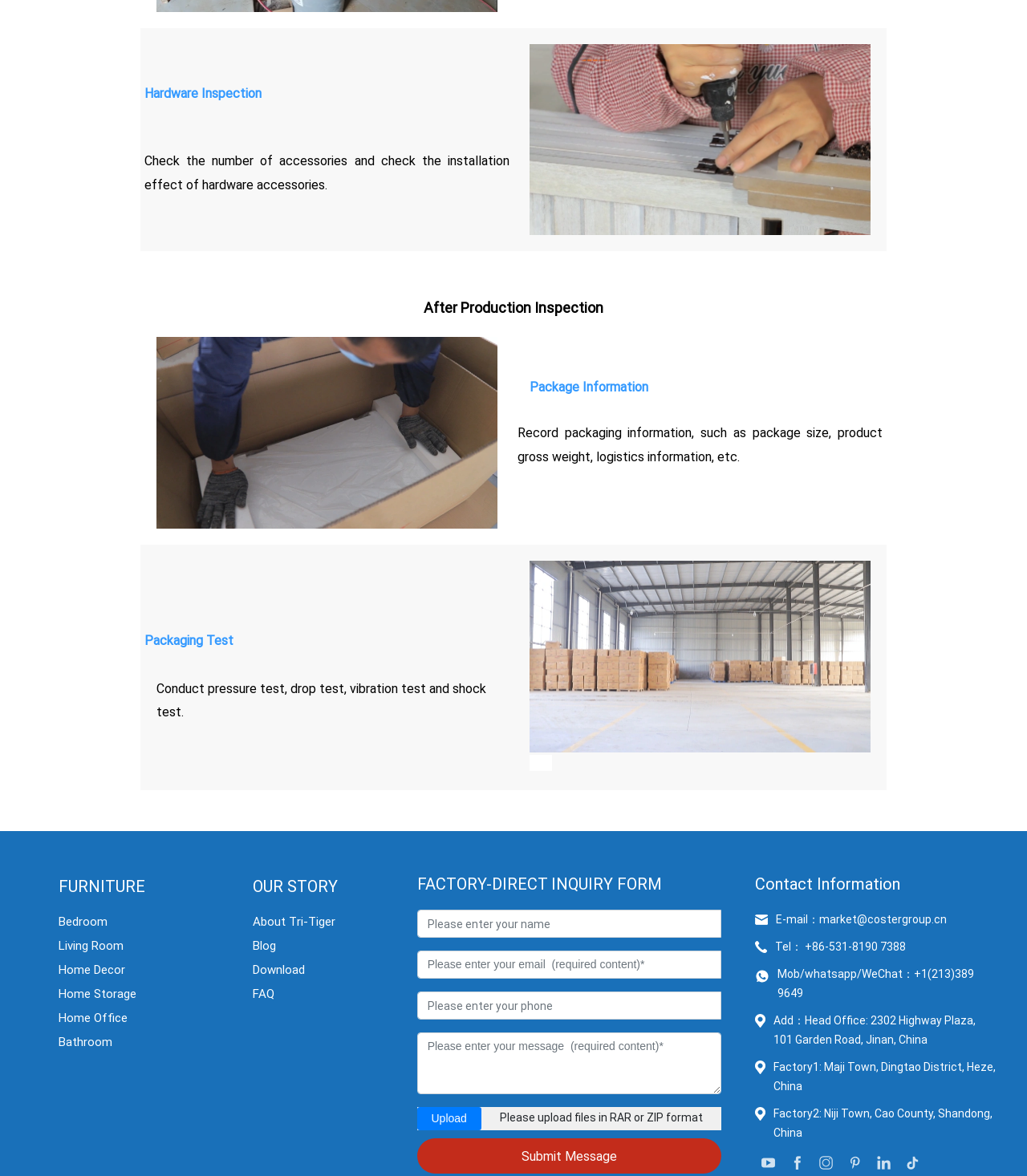Examine the screenshot and answer the question in as much detail as possible: What type of tests are conducted in packaging test?

According to the webpage, the packaging test involves conducting 'pressure test, drop test, vibration test and shock test.' This is indicated by the heading element with the text 'Conduct pressure test, drop test, vibration test and shock test.' which is located below the 'Packaging Test' heading.